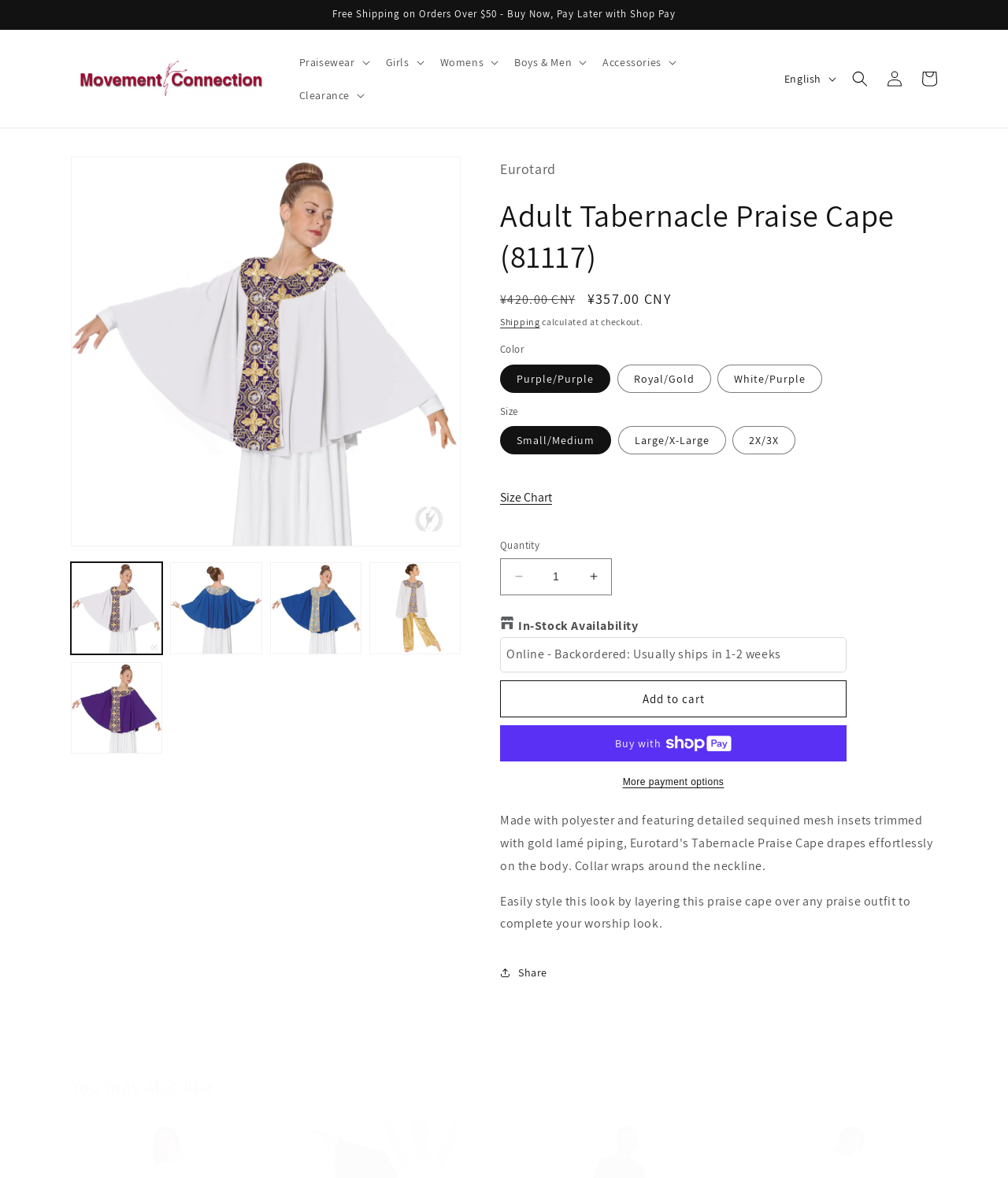Identify the bounding box coordinates of the region I need to click to complete this instruction: "Add the Adult Tabernacle Praise Cape to cart".

[0.496, 0.578, 0.84, 0.609]